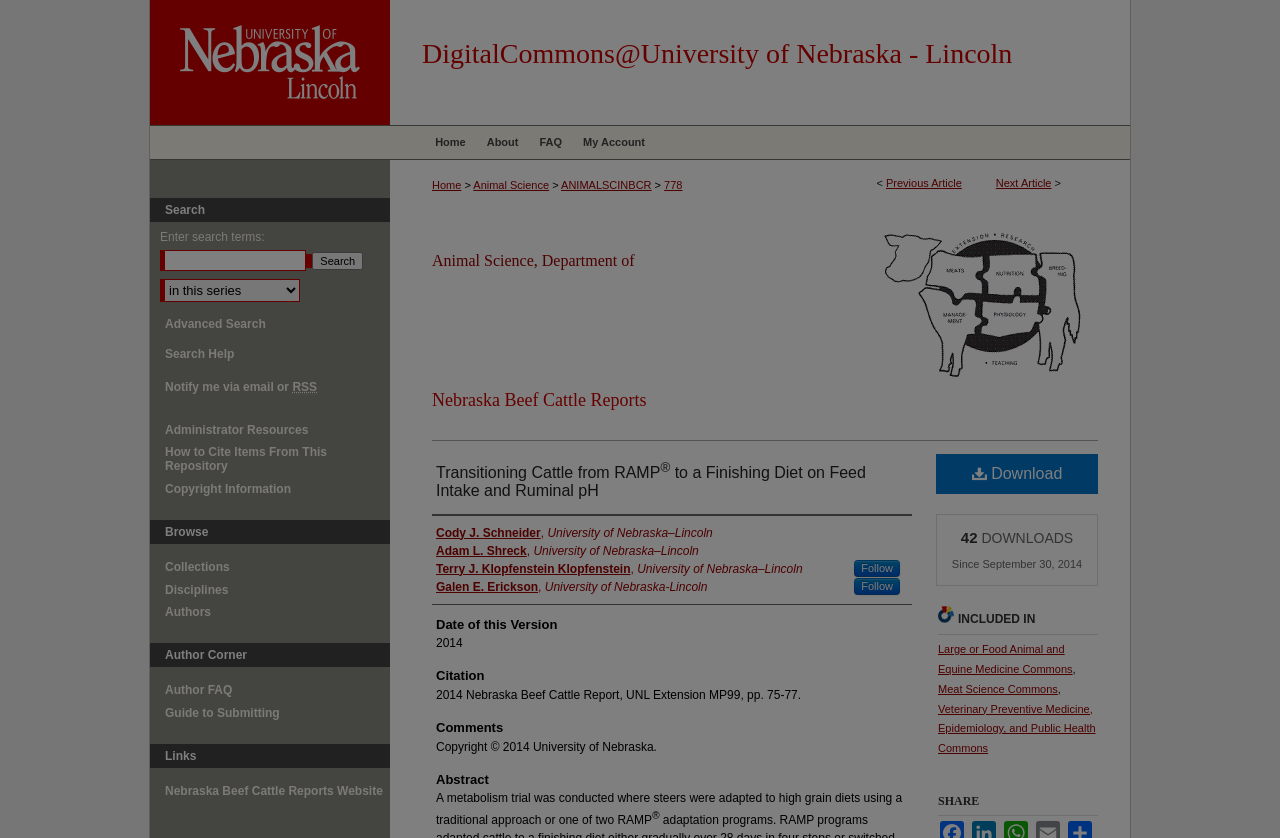Identify the bounding box coordinates for the element that needs to be clicked to fulfill this instruction: "Download the article". Provide the coordinates in the format of four float numbers between 0 and 1: [left, top, right, bottom].

[0.731, 0.542, 0.858, 0.59]